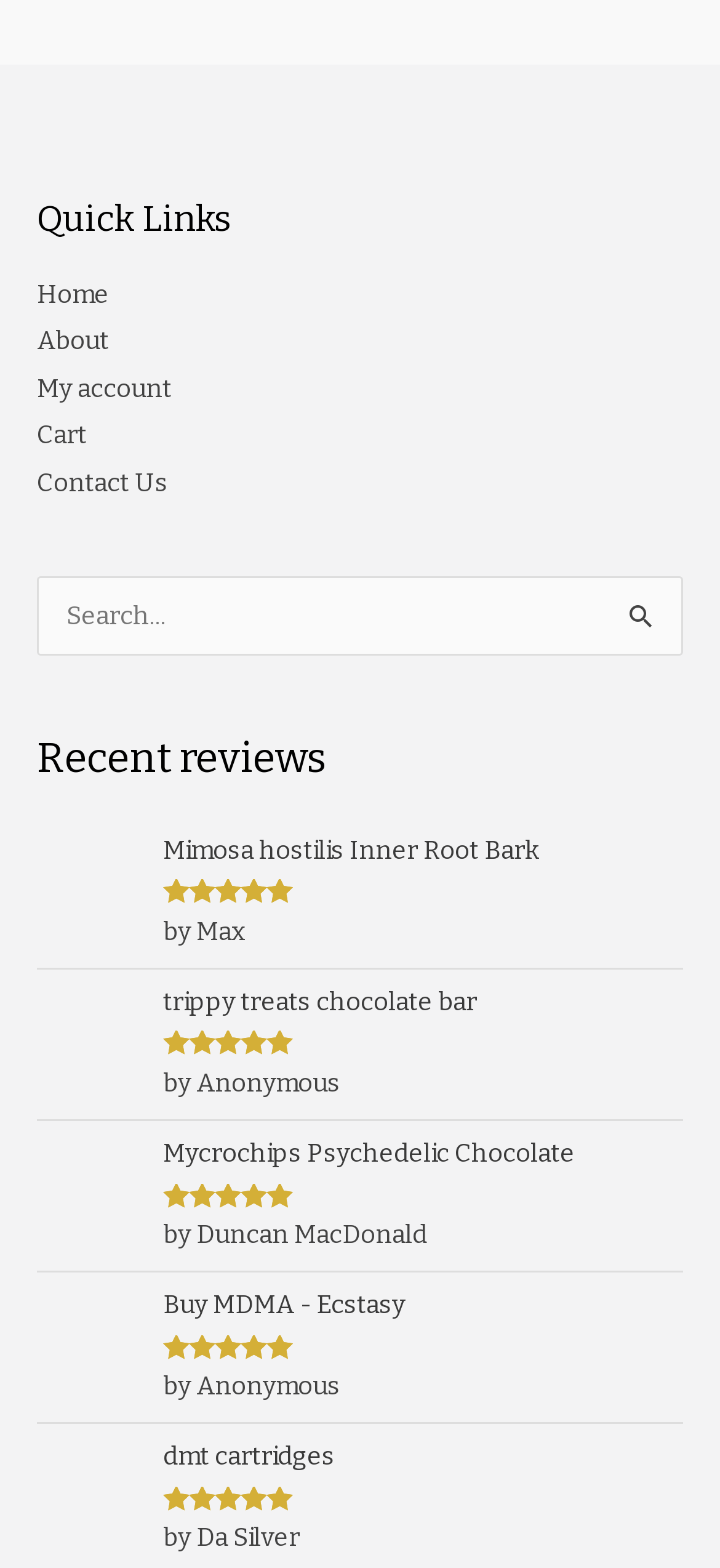Identify the bounding box coordinates for the UI element described as follows: "My account". Ensure the coordinates are four float numbers between 0 and 1, formatted as [left, top, right, bottom].

[0.051, 0.238, 0.238, 0.258]